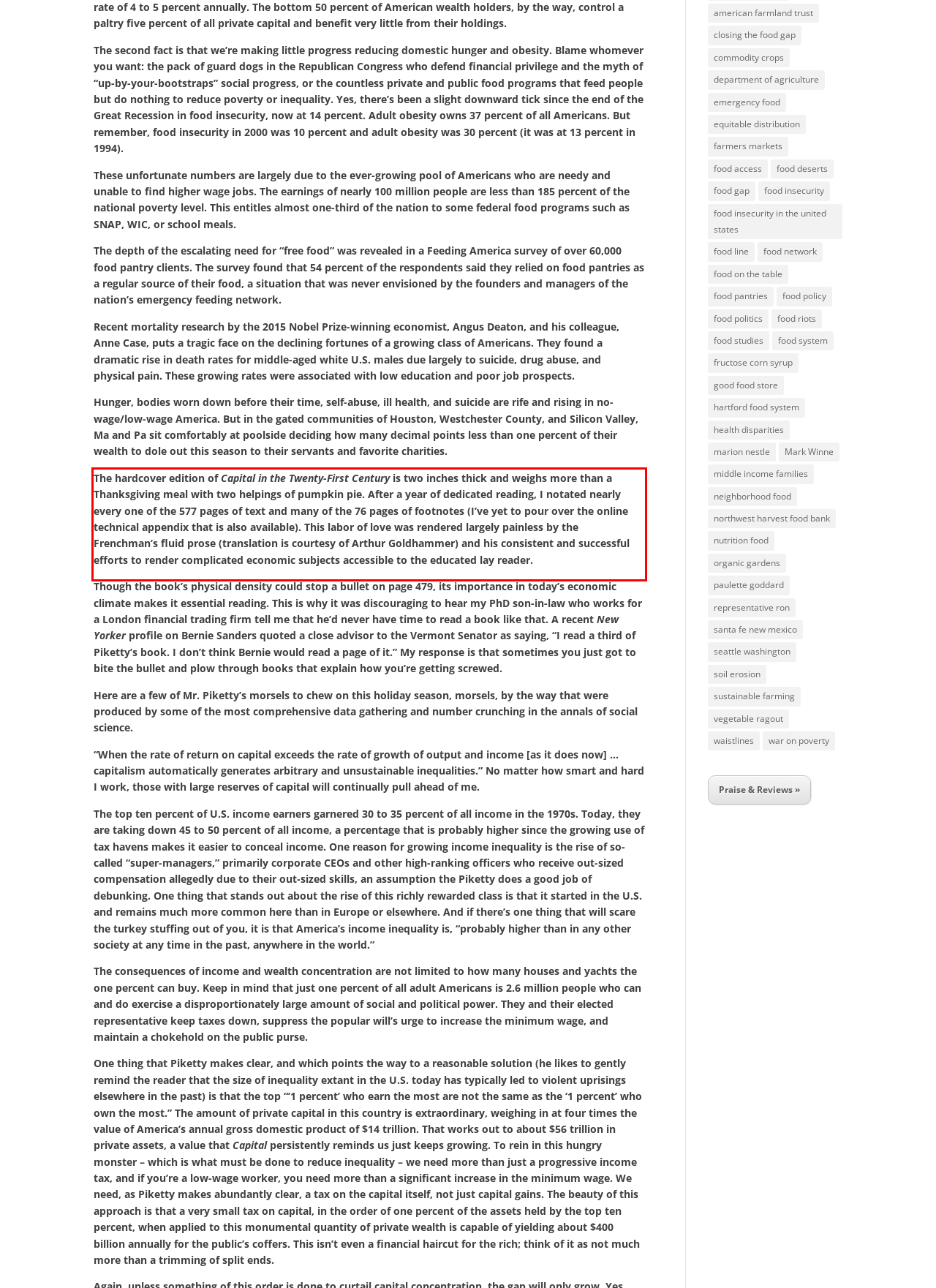You are provided with a screenshot of a webpage containing a red bounding box. Please extract the text enclosed by this red bounding box.

The hardcover edition of Capital in the Twenty-First Century is two inches thick and weighs more than a Thanksgiving meal with two helpings of pumpkin pie. After a year of dedicated reading, I notated nearly every one of the 577 pages of text and many of the 76 pages of footnotes (I’ve yet to pour over the online technical appendix that is also available). This labor of love was rendered largely painless by the Frenchman’s fluid prose (translation is courtesy of Arthur Goldhammer) and his consistent and successful efforts to render complicated economic subjects accessible to the educated lay reader.